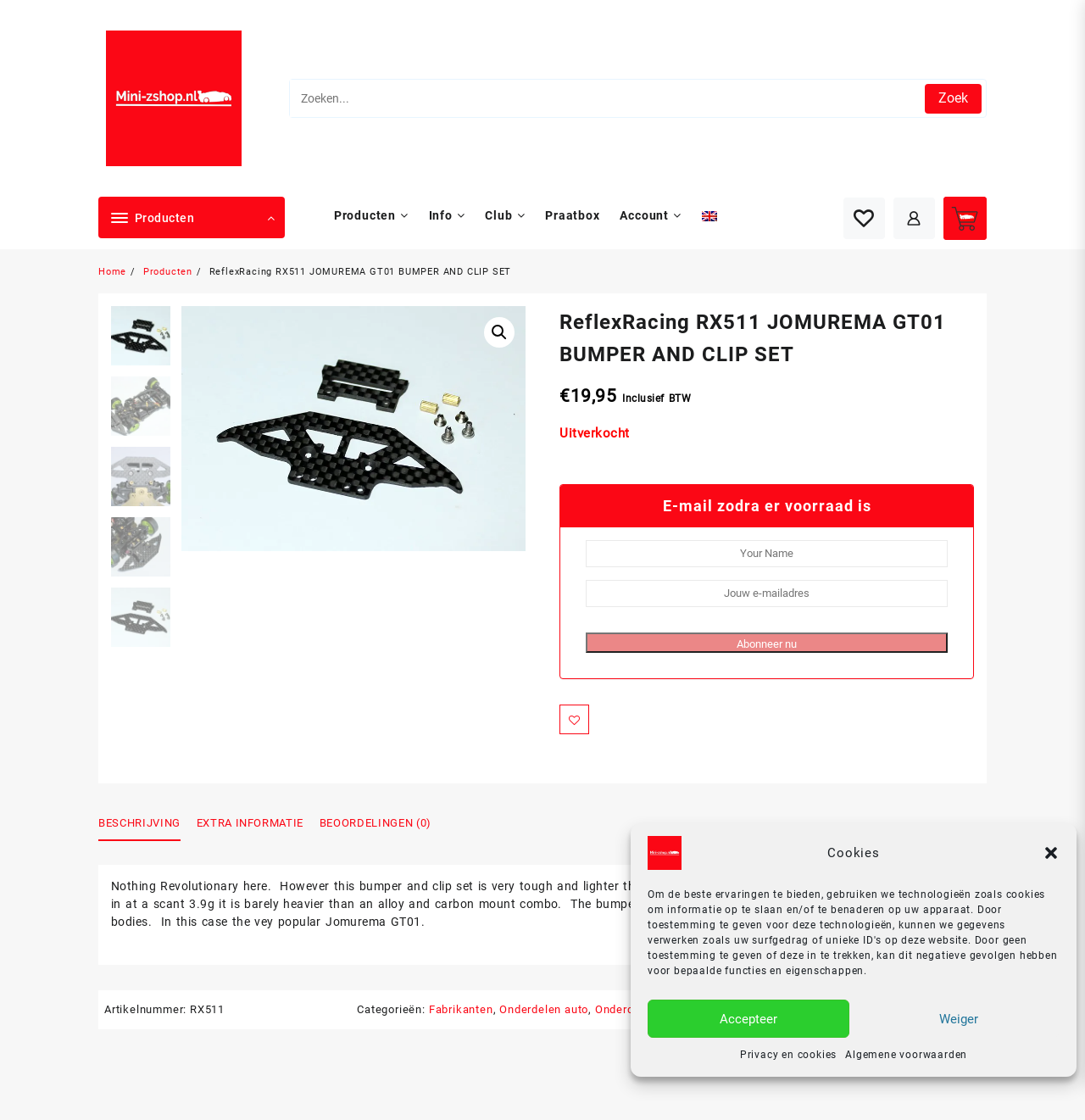What is the weight of the bumper and clip set? From the image, respond with a single word or brief phrase.

3.9g